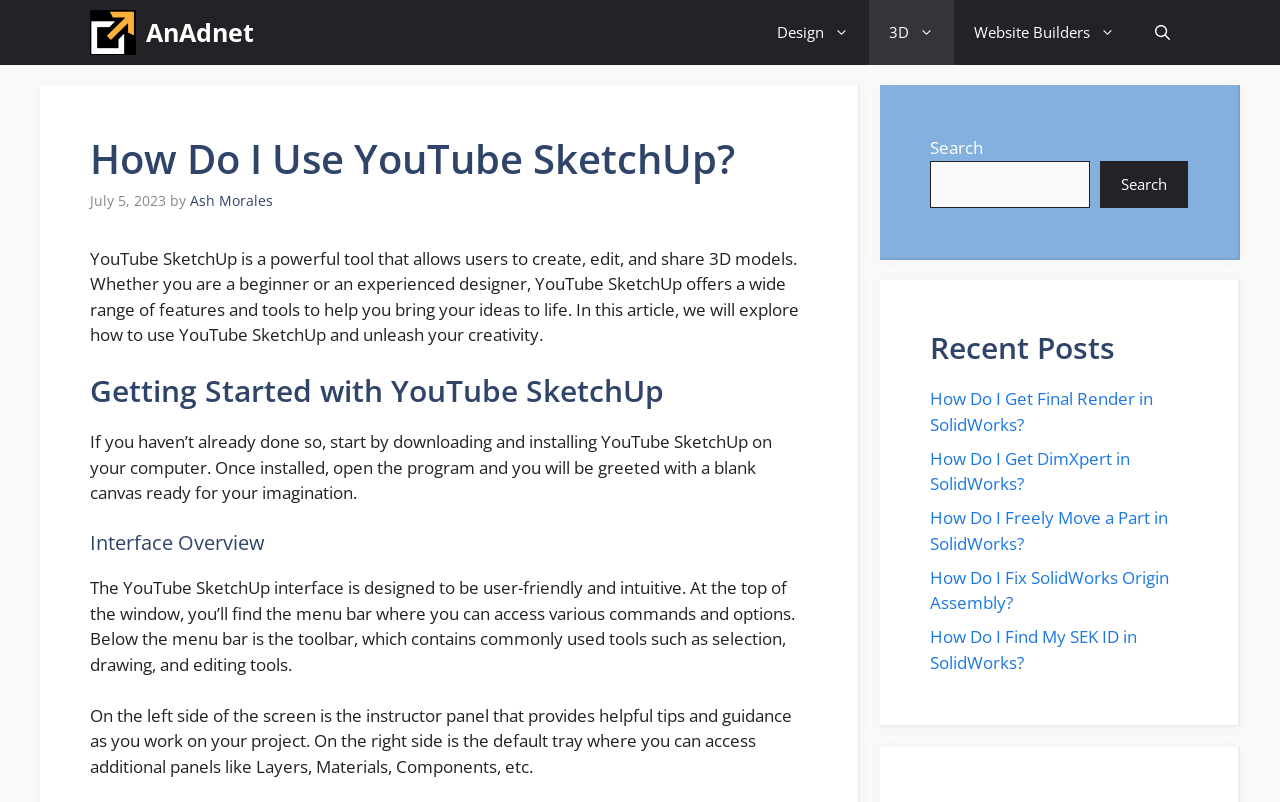What is the name of the section below the search bar?
Please look at the screenshot and answer using one word or phrase.

Recent Posts